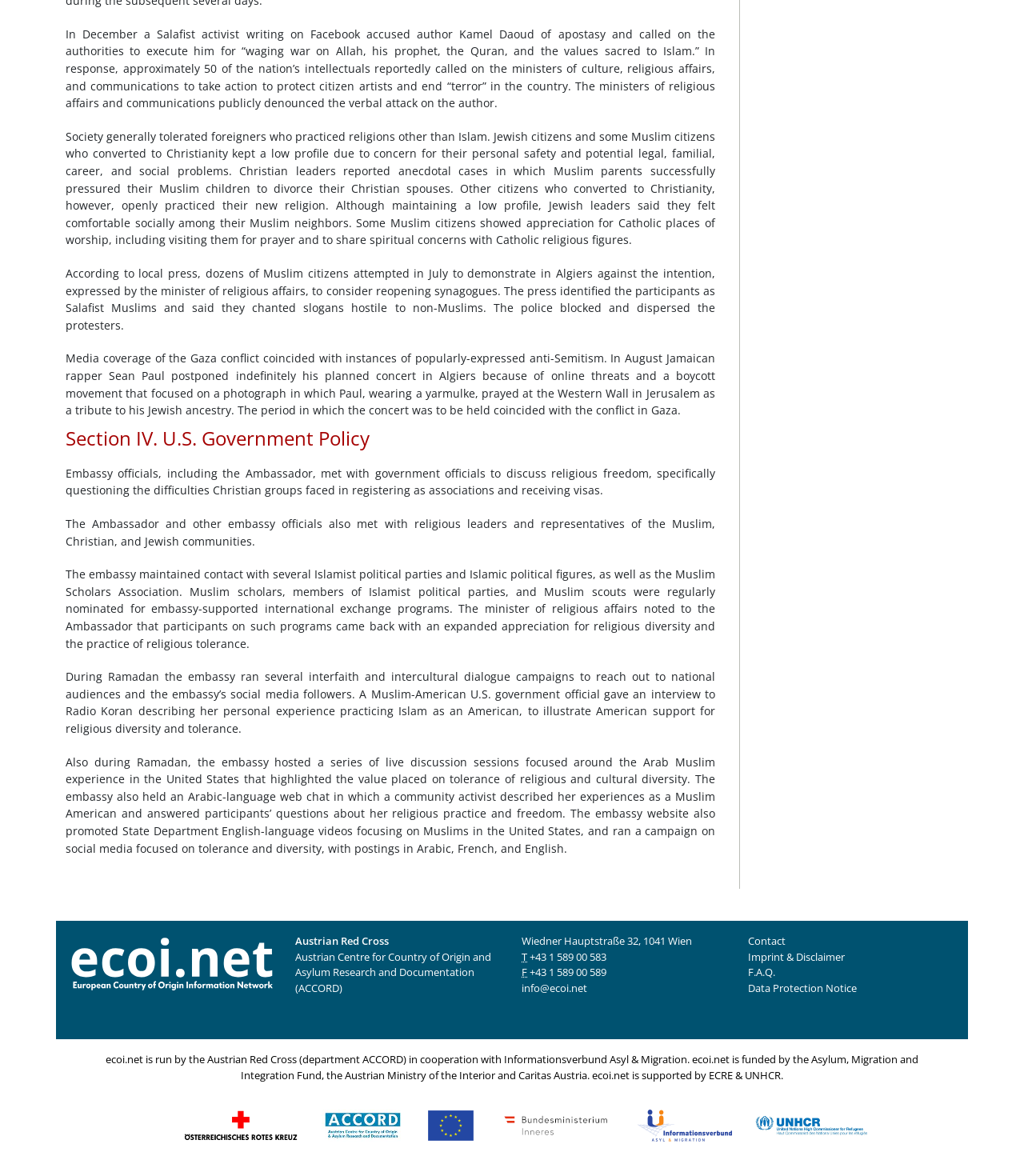What is the name of the fund that supports ecoi.net?
Your answer should be a single word or phrase derived from the screenshot.

Asylum, Migration and Integration Fund